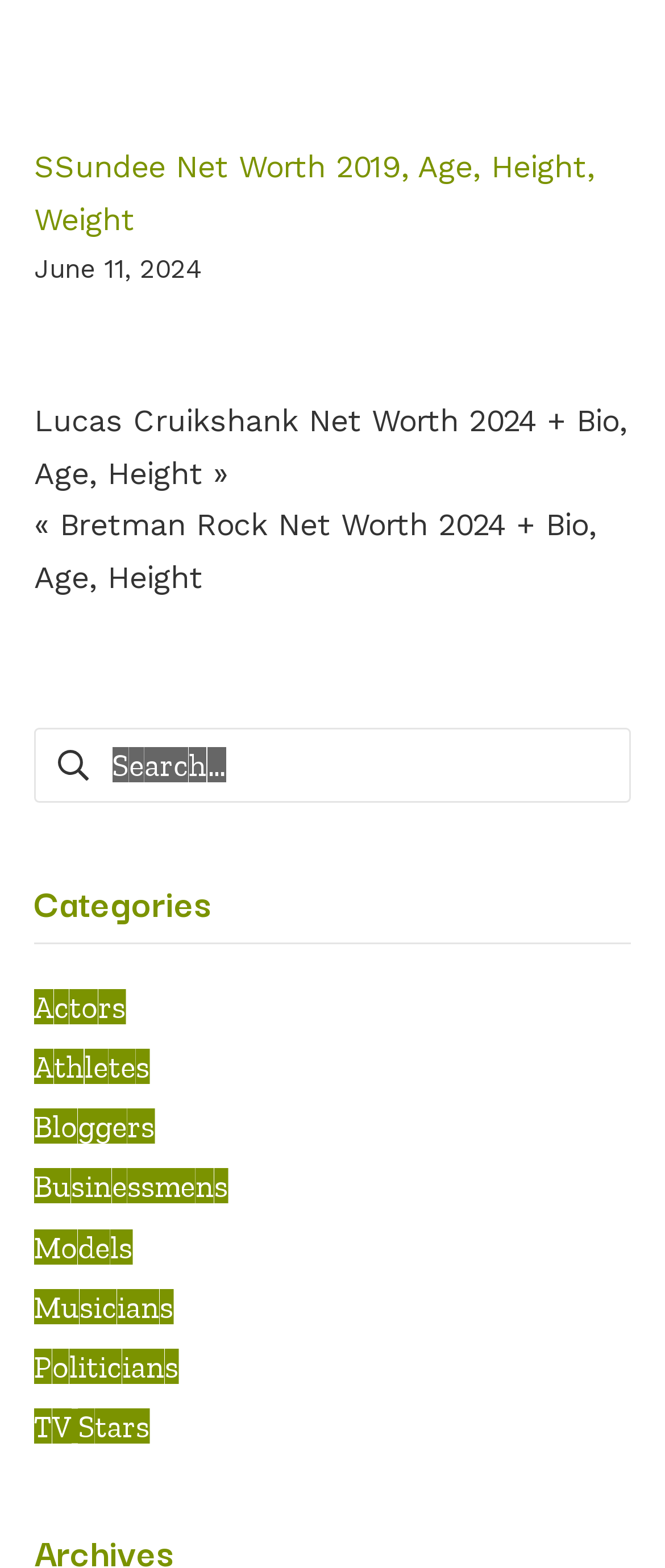Identify the bounding box for the element characterized by the following description: "Narendra Modi".

None